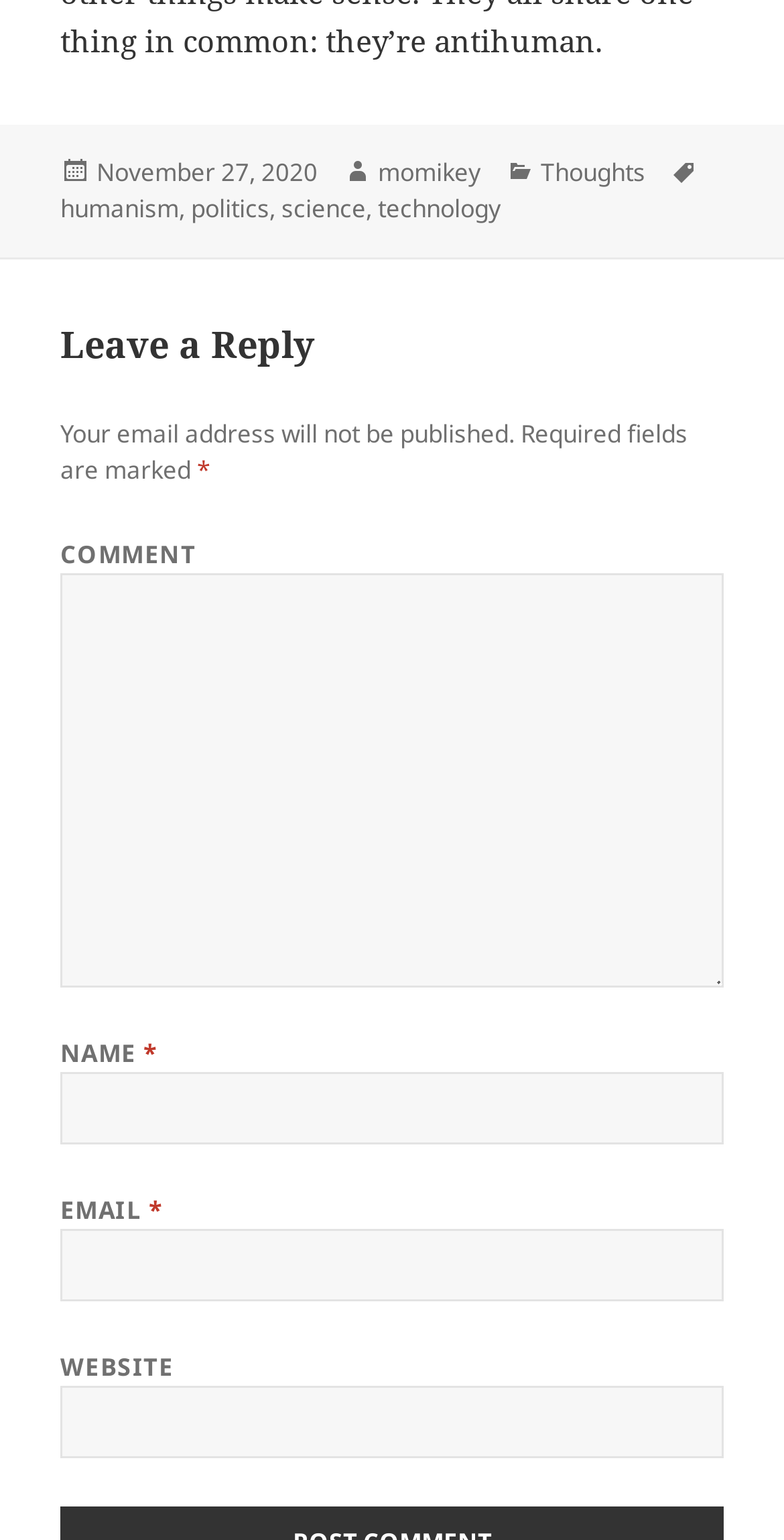Locate the bounding box coordinates of the element that should be clicked to execute the following instruction: "enter your name".

[0.077, 0.696, 0.923, 0.743]